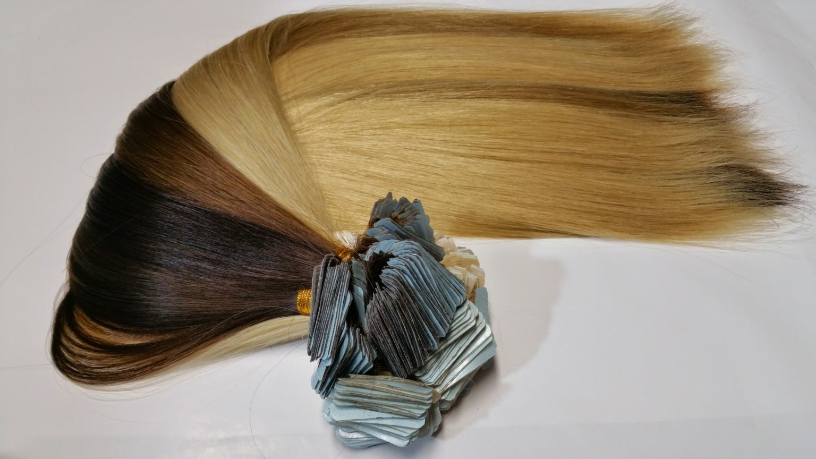Describe all the elements in the image with great detail.

This image showcases a visually striking hair bundle with a closure, featuring three distinct color segments: deep brown, blonde, and a lighter golden shade. The bundle is elegantly arranged, with strands flowing smoothly and a decorative closure at the base, likely crafted from silk or lace, which is essential for a secure and natural-looking finish. This innovative hair accessory is designed to provide a seamless integration with natural hair, allowing for a versatile and stylish look. Ideal for women seeking to enhance their appearance, this hair bundle exemplifies the growing popularity of high-quality, aesthetically pleasing hair extensions in contemporary fashion.